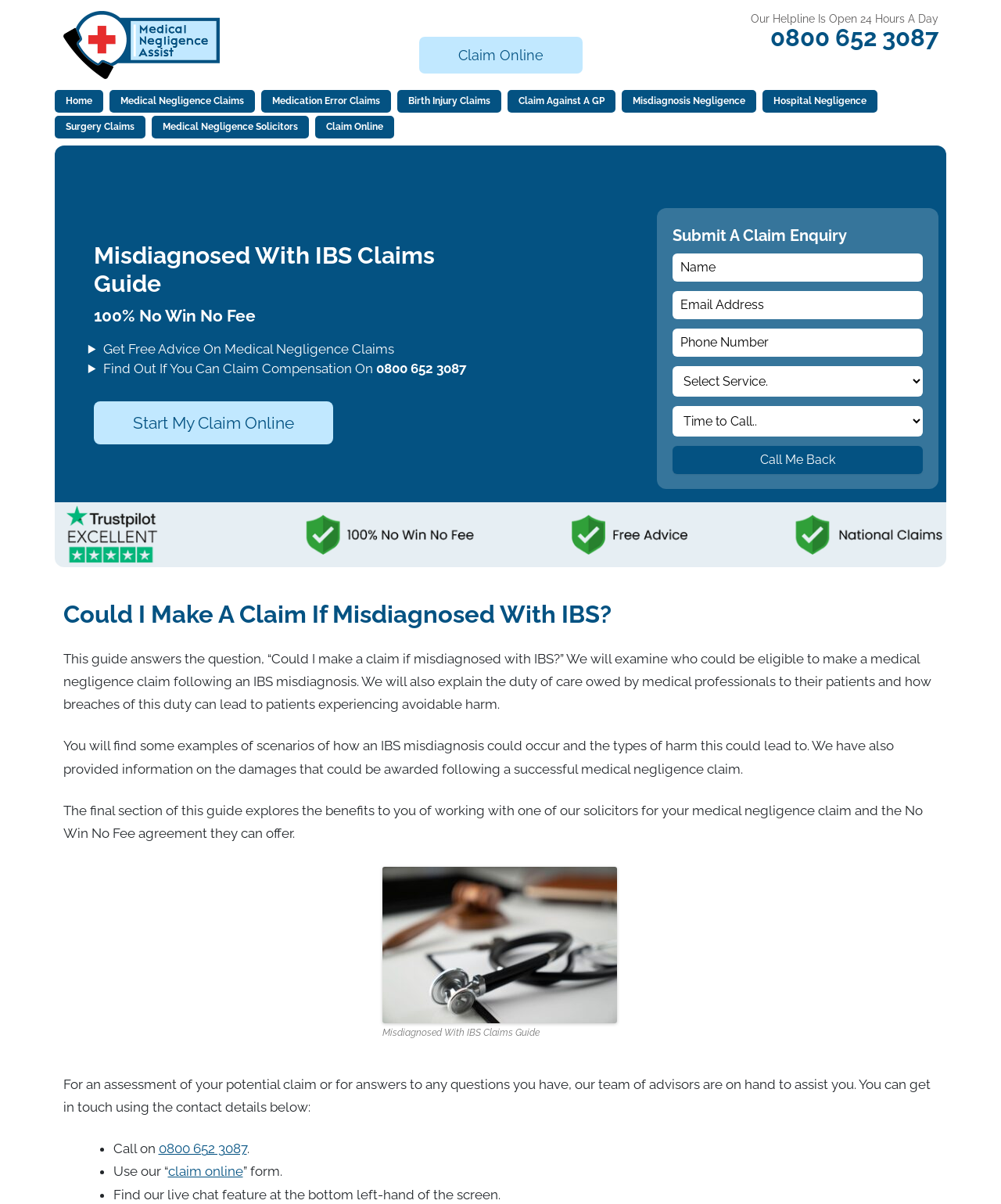What is the purpose of the contact form?
Look at the webpage screenshot and answer the question with a detailed explanation.

The contact form is located in the middle of the webpage and has fields for name, email address, phone number, and other details. The form is labeled as 'Submit A Claim Enquiry', indicating that it is meant for users to get in touch with the medical negligence claims team.